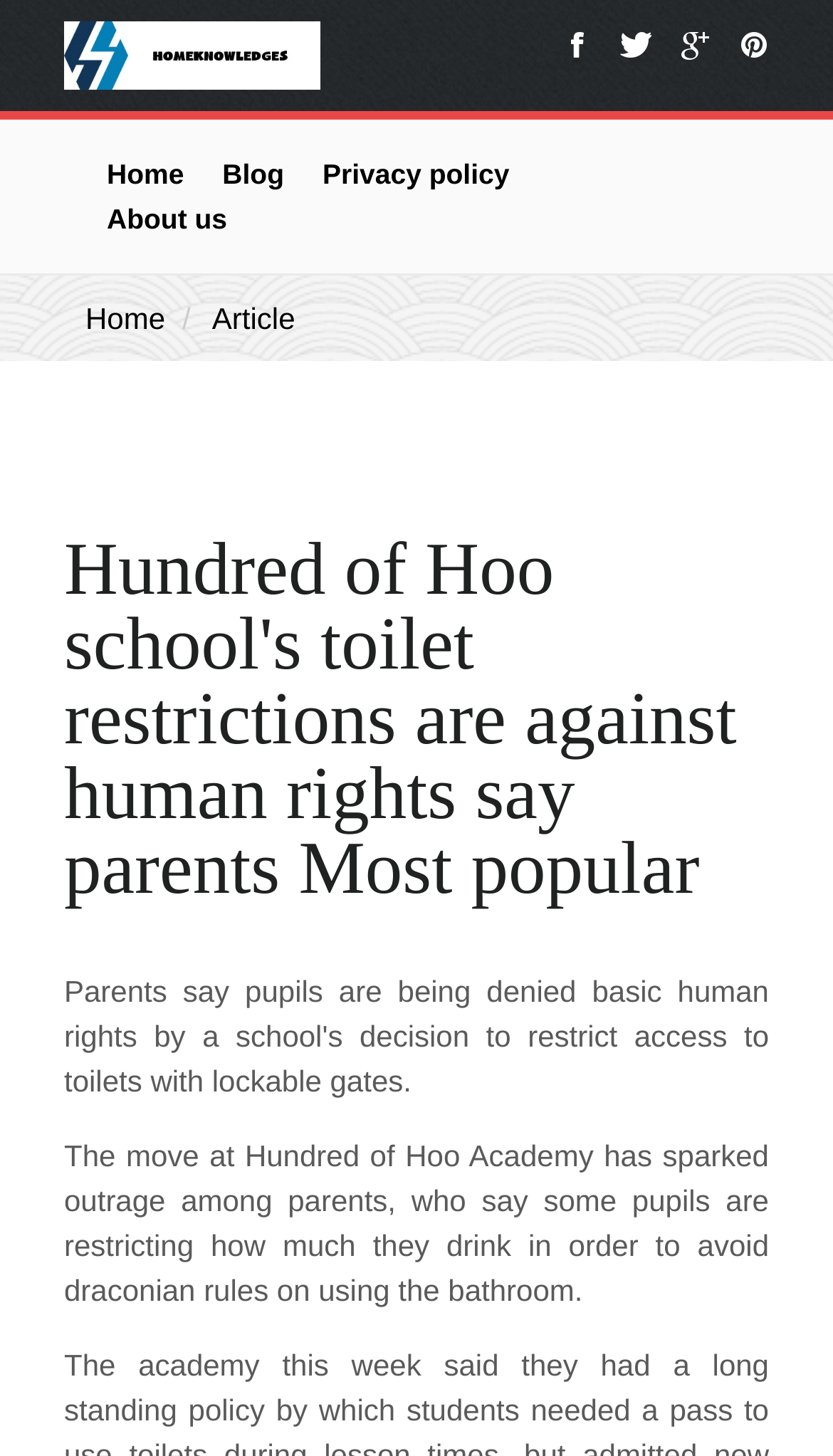Provide your answer in a single word or phrase: 
How many main navigation links are there?

4